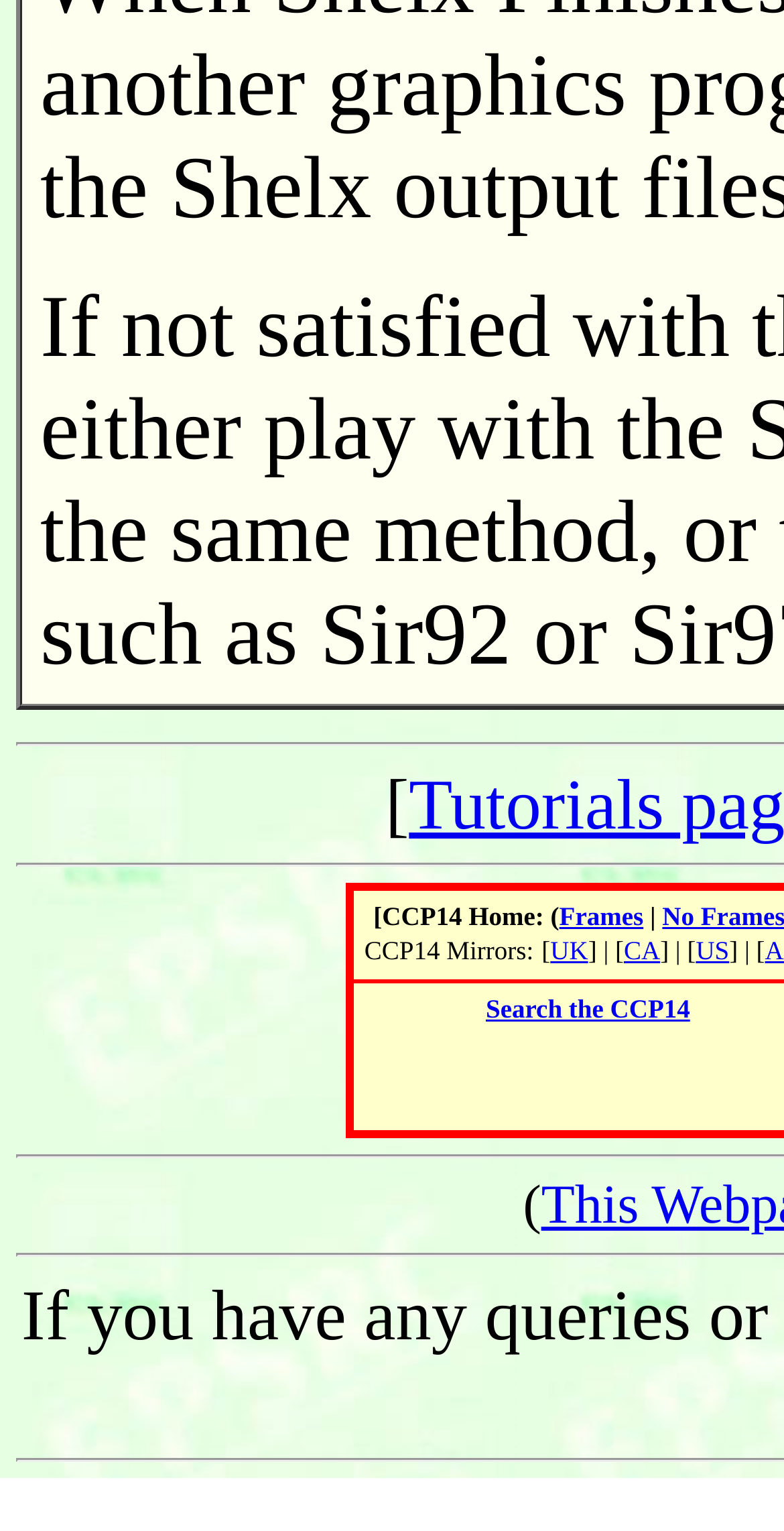Give a one-word or phrase response to the following question: What is the separator between the UK and CA links?

] | [